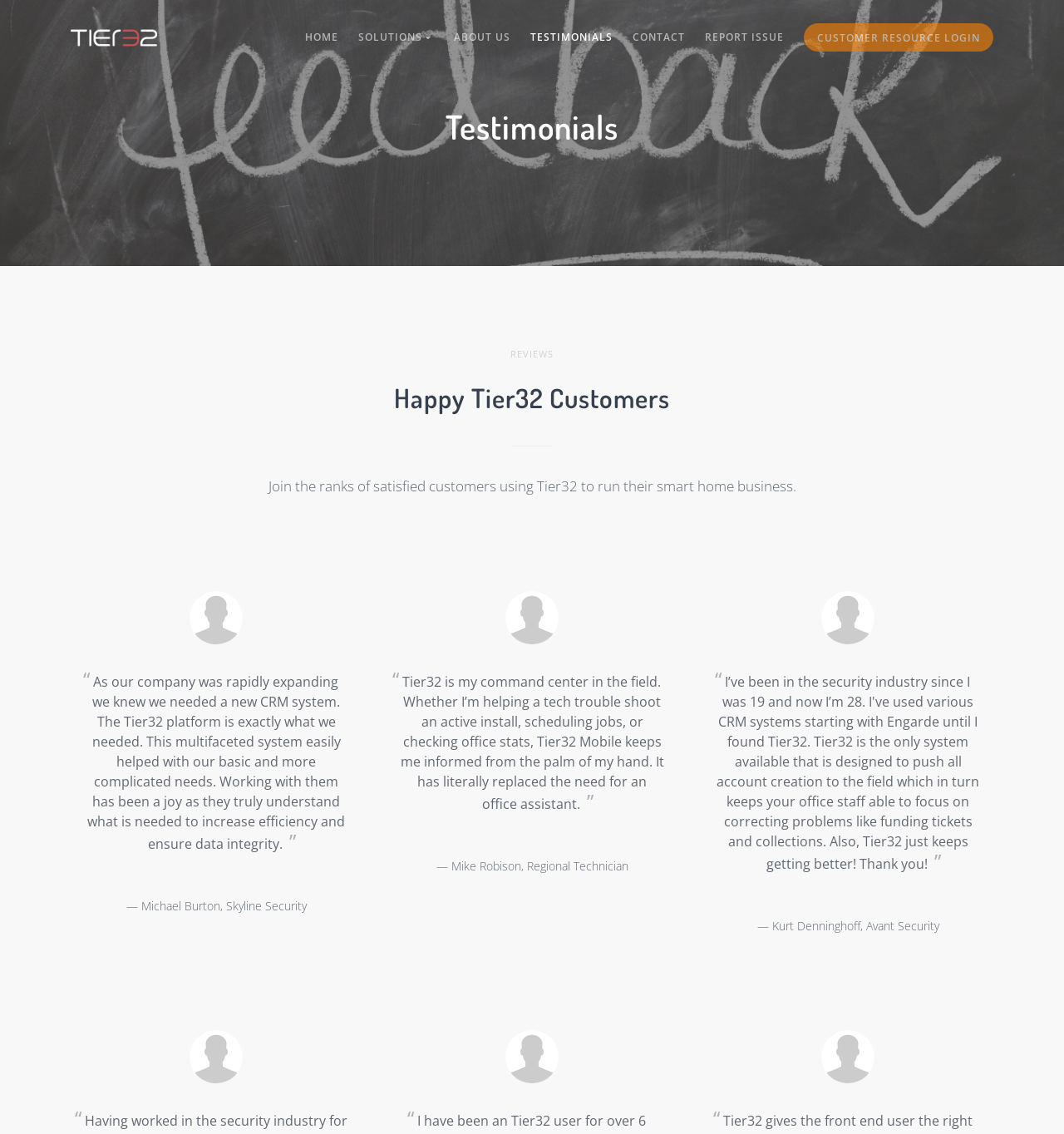What is the format of the customer testimonials?
Please provide a comprehensive answer to the question based on the webpage screenshot.

Each customer testimonial is displayed in a blockquote element, which contains an image and a StaticText element with the customer's quote and name, suggesting that the format of the customer testimonials is an image accompanied by text.